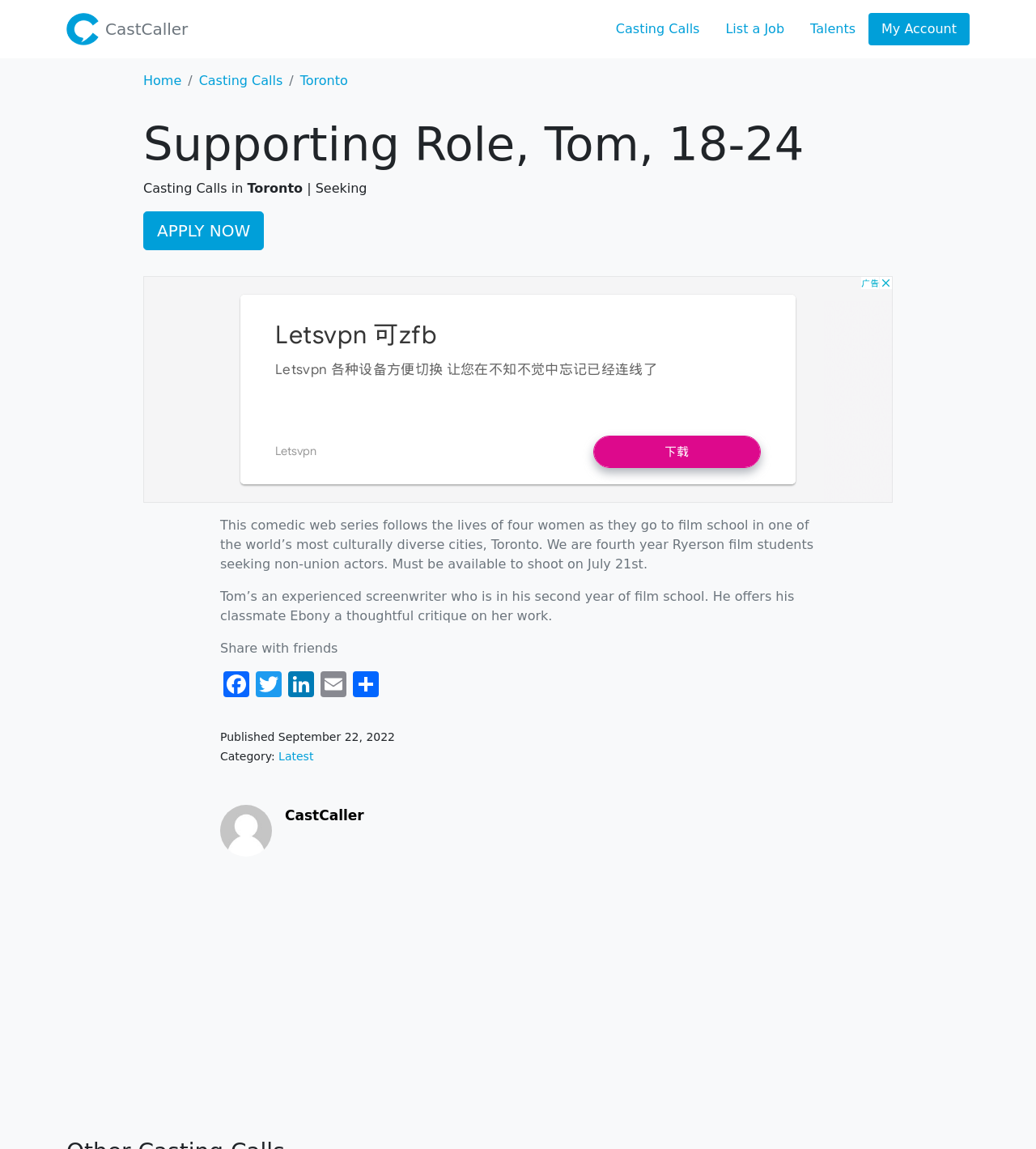Please provide a one-word or short phrase answer to the question:
How many women are the main characters in the web series?

Four